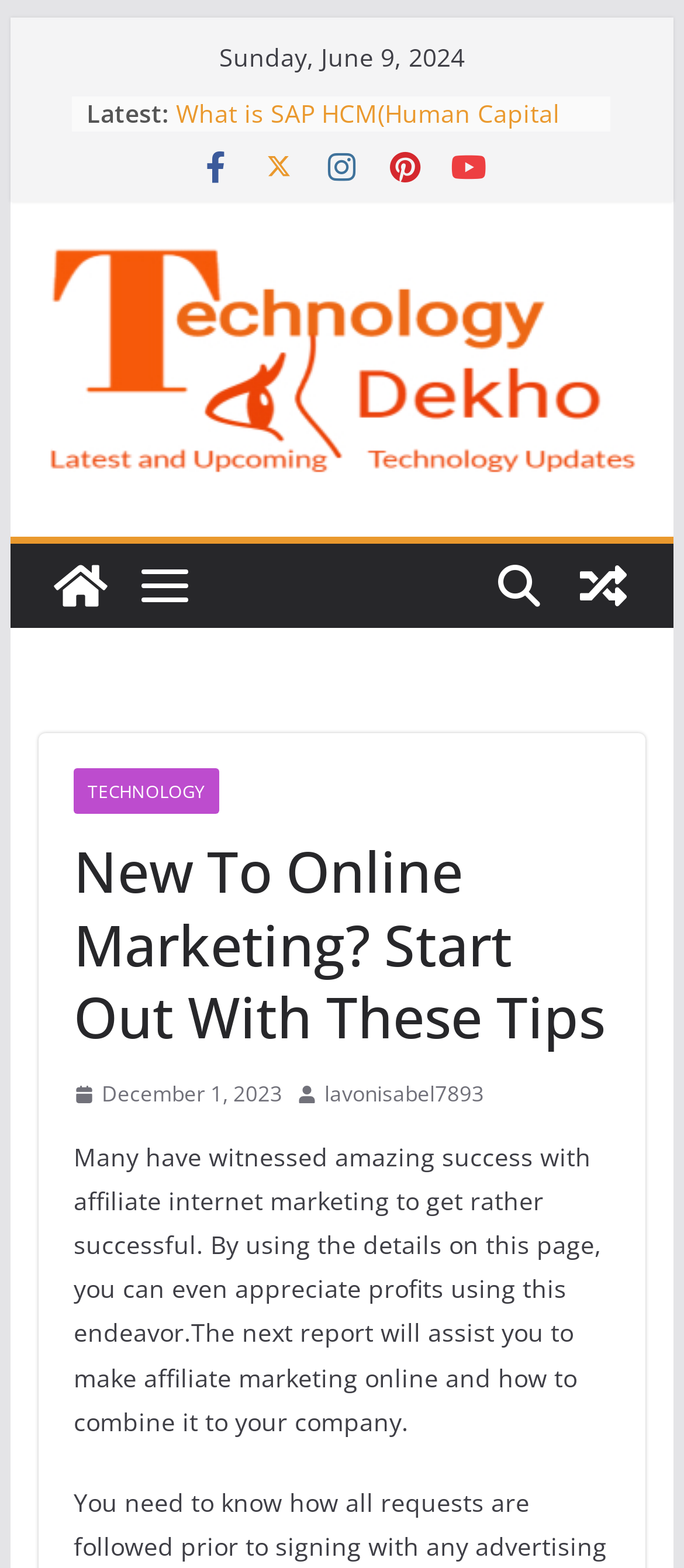Utilize the information from the image to answer the question in detail:
What is the category of the post?

I found the category of the post by looking at the link with the text 'TECHNOLOGY' which is located below the 'View a random post' link.